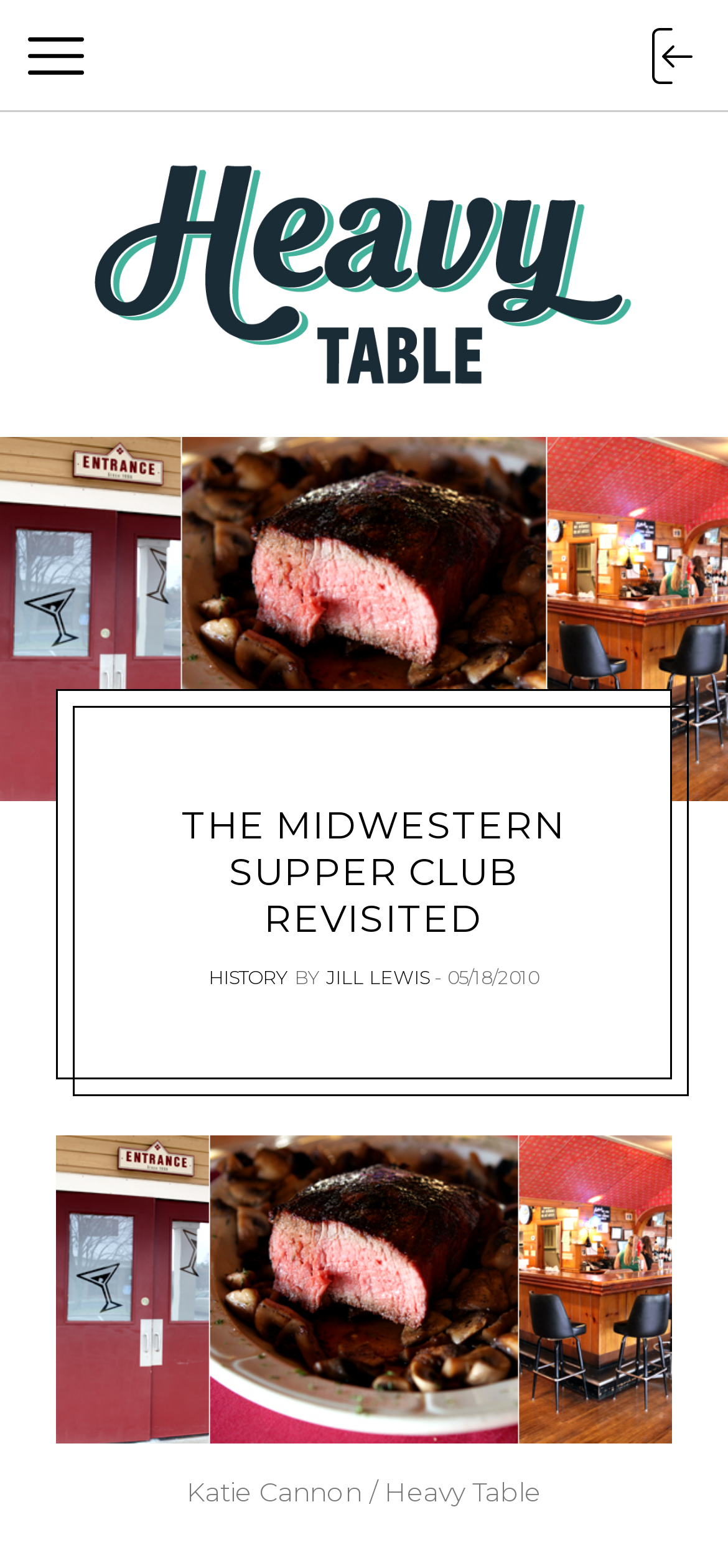Please specify the bounding box coordinates of the region to click in order to perform the following instruction: "Click the Heavy Table logo".

[0.38, 0.139, 0.62, 0.211]